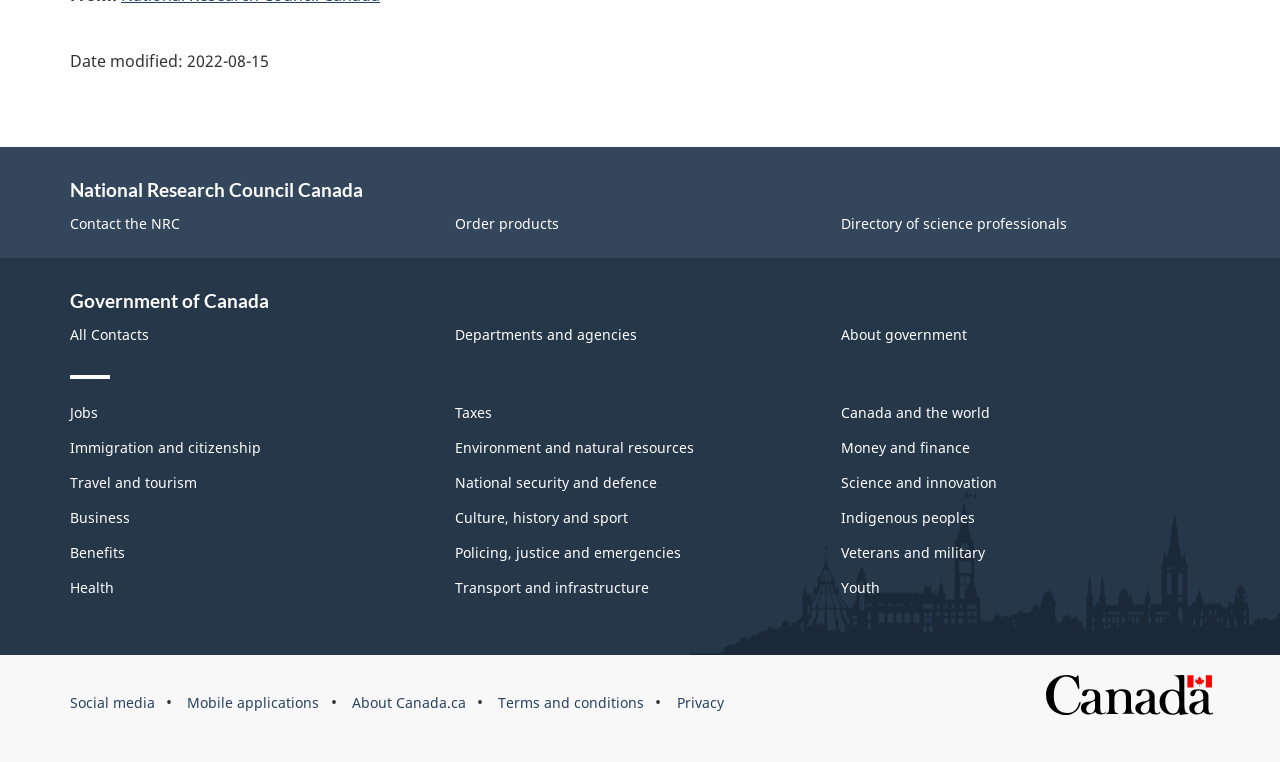Kindly determine the bounding box coordinates of the area that needs to be clicked to fulfill this instruction: "Click on the 'PROJECTS' button".

None